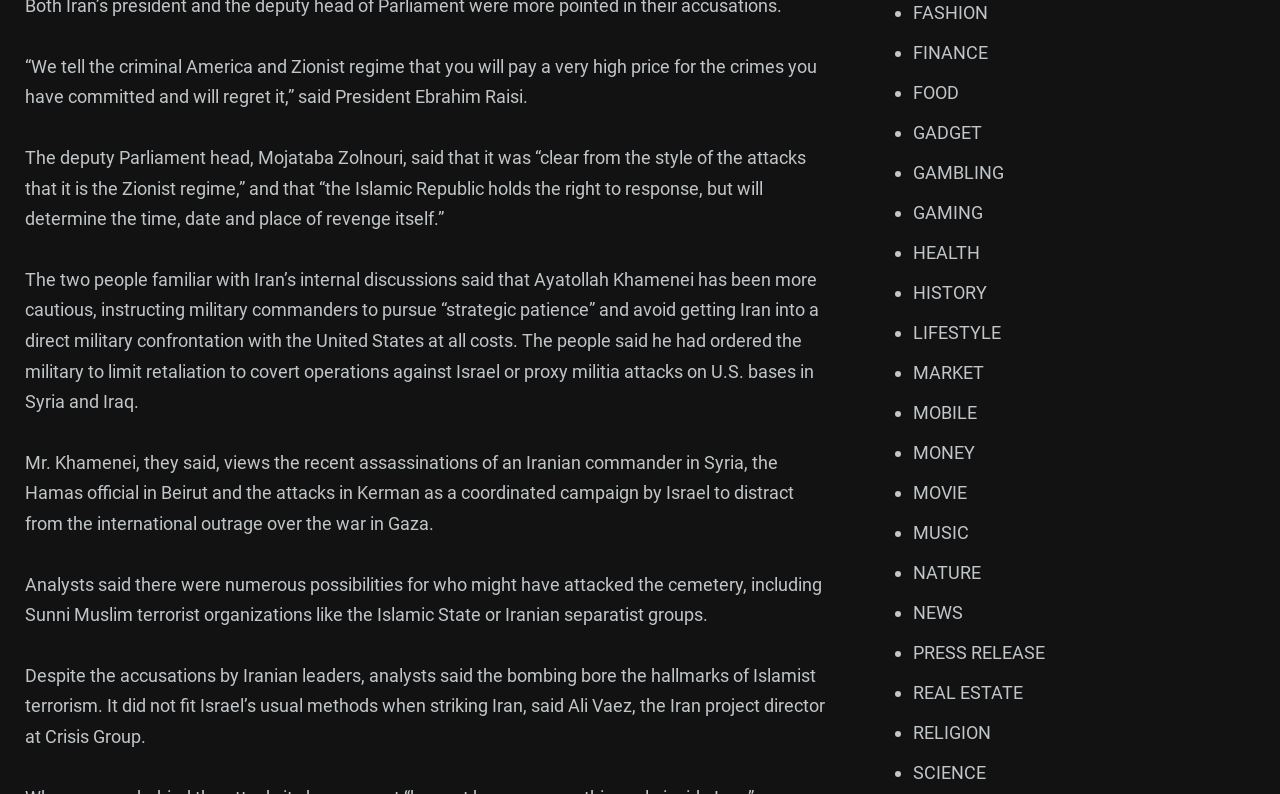Locate the bounding box coordinates of the area where you should click to accomplish the instruction: "Click on PRESS RELEASE".

[0.713, 0.809, 0.816, 0.835]